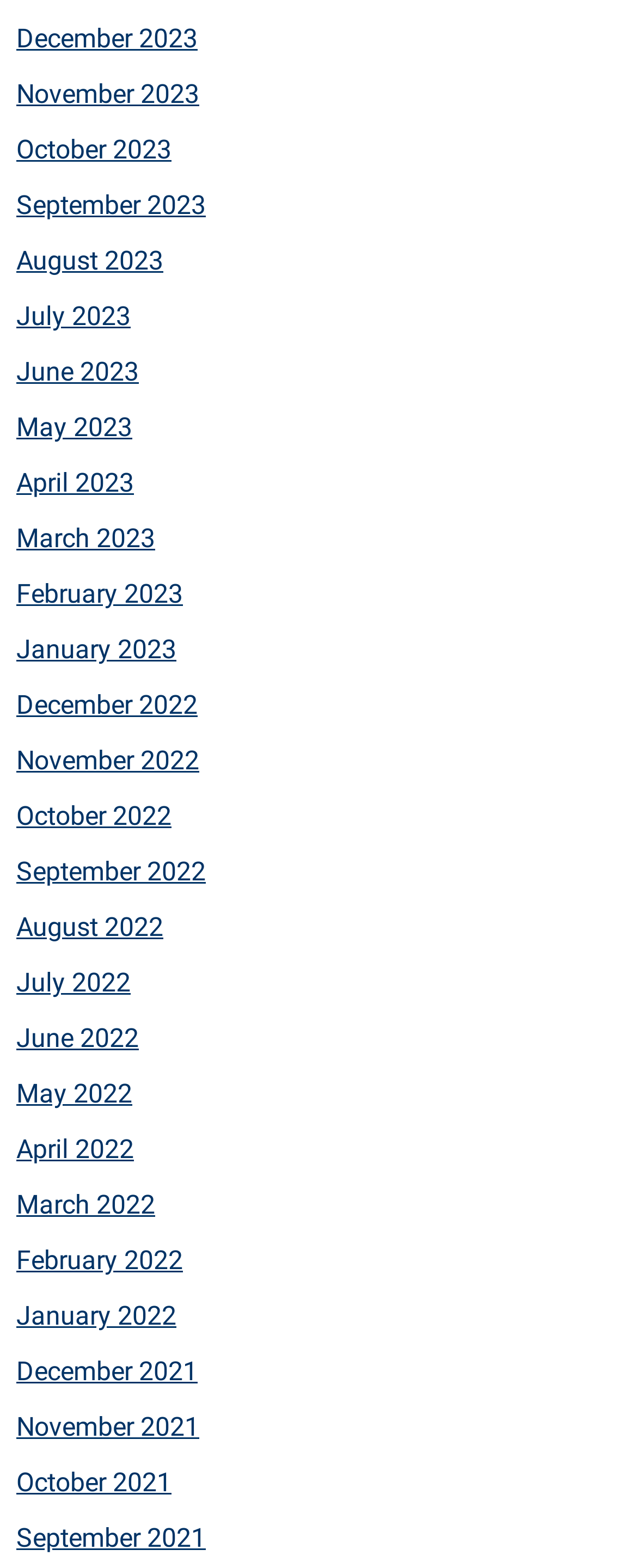Determine the bounding box coordinates of the element's region needed to click to follow the instruction: "View June 2023". Provide these coordinates as four float numbers between 0 and 1, formatted as [left, top, right, bottom].

[0.026, 0.227, 0.218, 0.247]